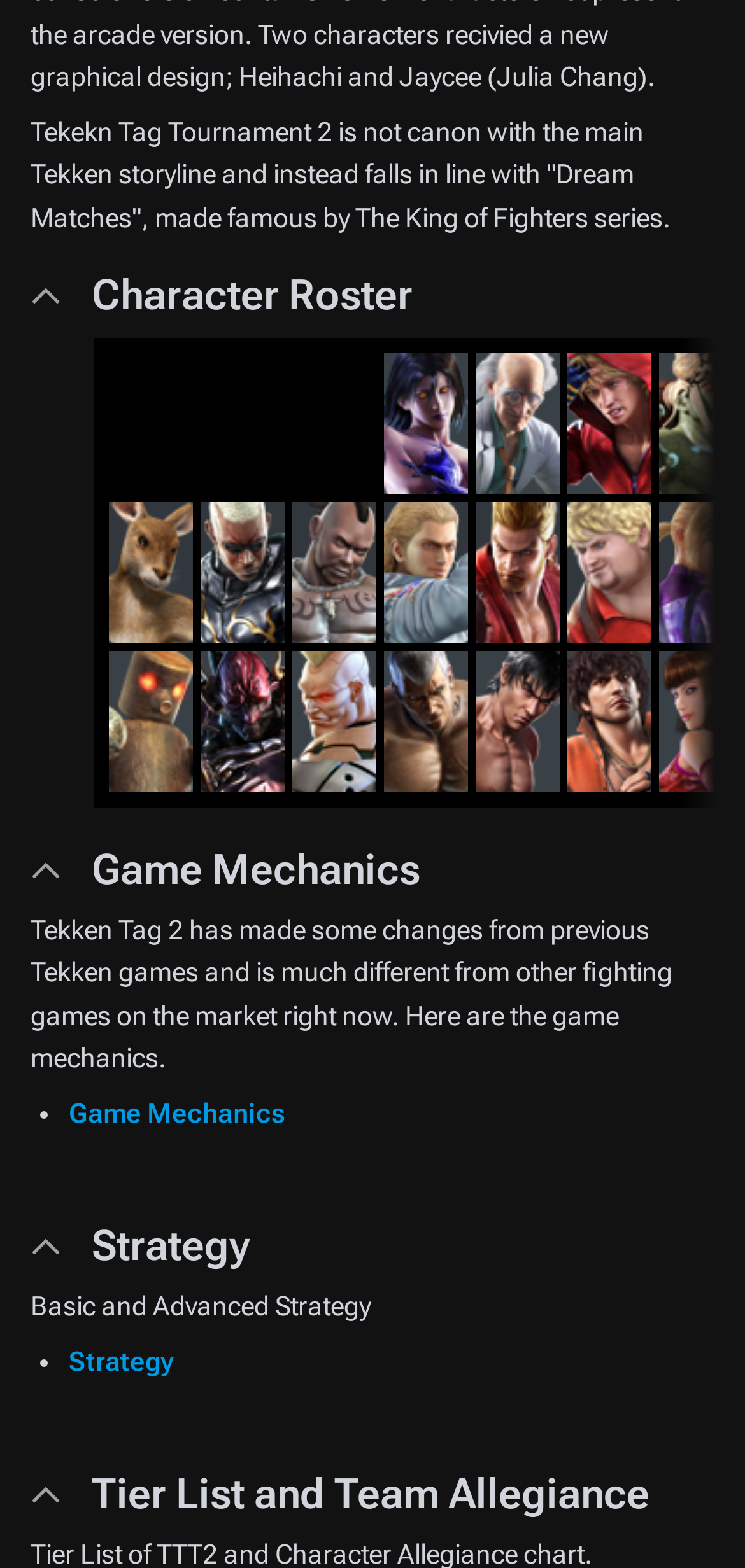Please locate the bounding box coordinates of the element that should be clicked to achieve the given instruction: "Click Ttt2 unknown face small.png".

[0.515, 0.259, 0.628, 0.278]